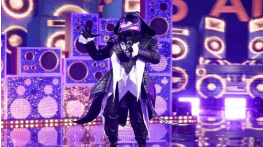Detail everything you observe in the image.

The image features a vibrant scene from "The Masked Singer," showcasing a character dressed in an extravagant outfit that features a long black coat and a colorful mask with stylized animal features. The performance backdrop is filled with large, brightly lit speakers and colorful patterns, all contributing to the dynamic stage atmosphere. This character appears to be engaging with the audience, striking a pose with one arm raised, suggesting a lively and entertaining performance. The overall setting encapsulates the show's blend of music, mystery, and visual spectacle, as contestants showcase their talents while masked.